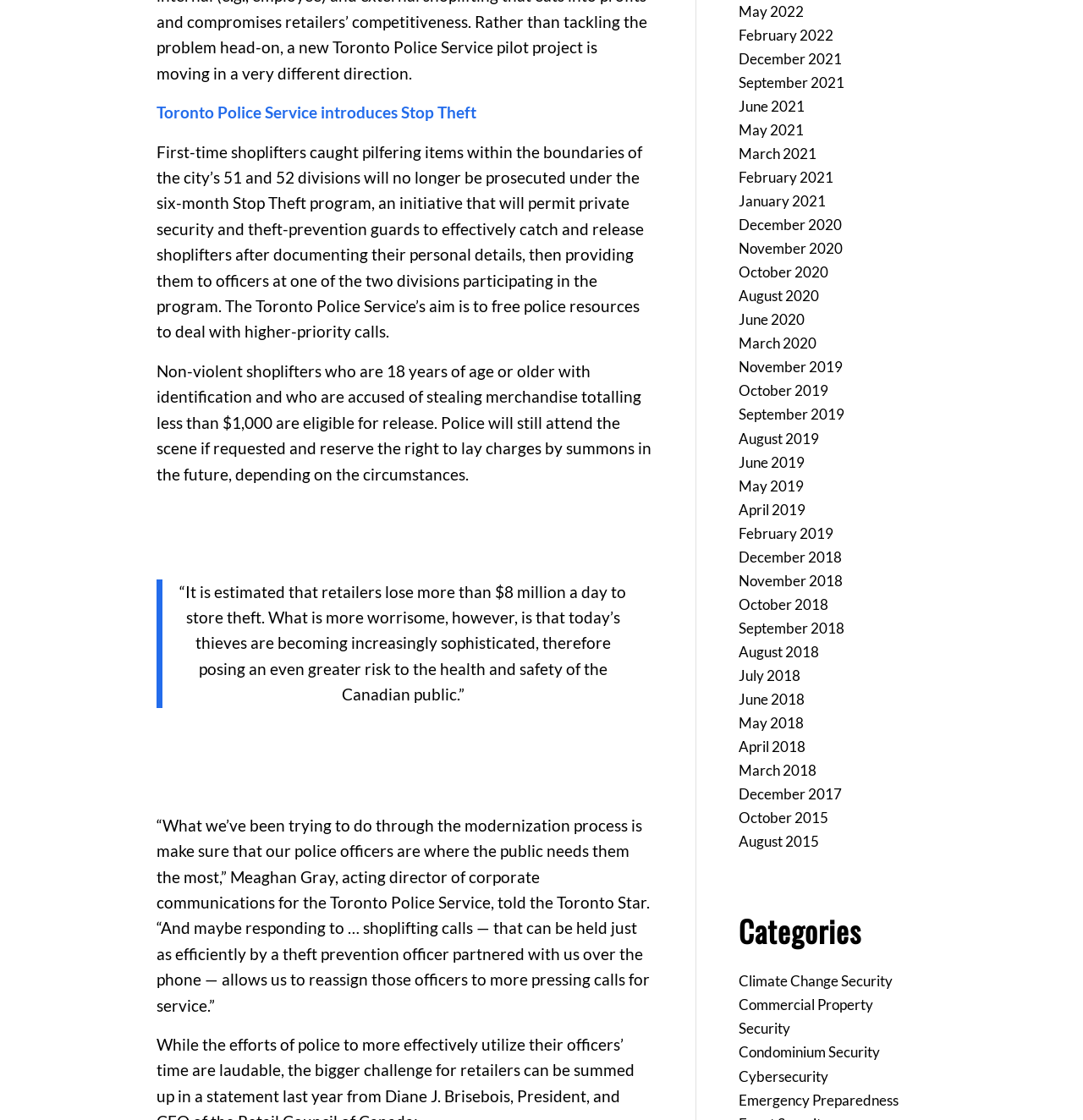Locate the bounding box coordinates of the UI element described by: "Склад". Provide the coordinates as four float numbers between 0 and 1, formatted as [left, top, right, bottom].

None